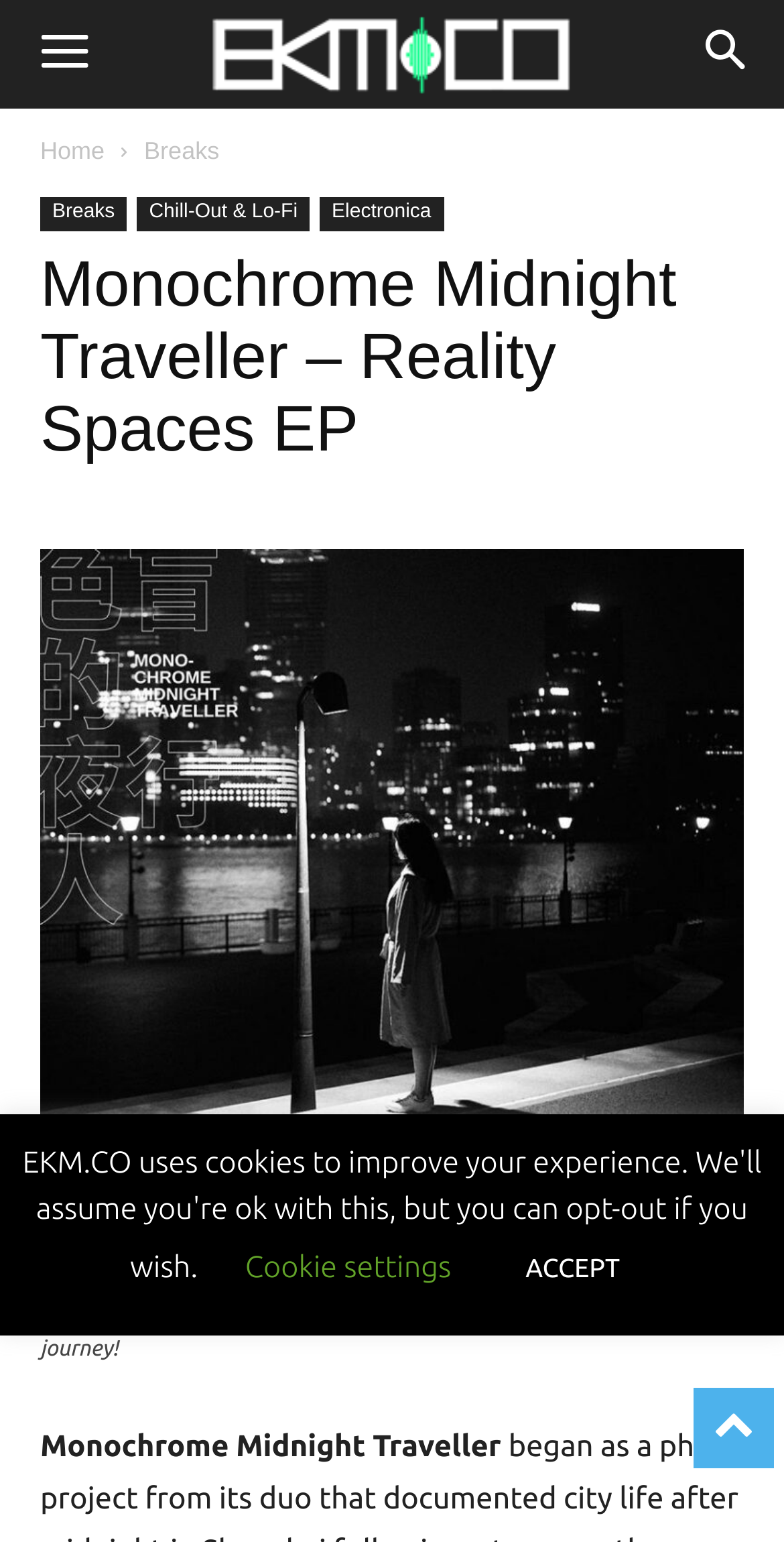Examine the screenshot and answer the question in as much detail as possible: What is the name of the EP?

I found the answer by looking at the heading element which says 'Monochrome Midnight Traveller – Reality Spaces EP'. This is likely the name of the EP being referred to on the webpage.